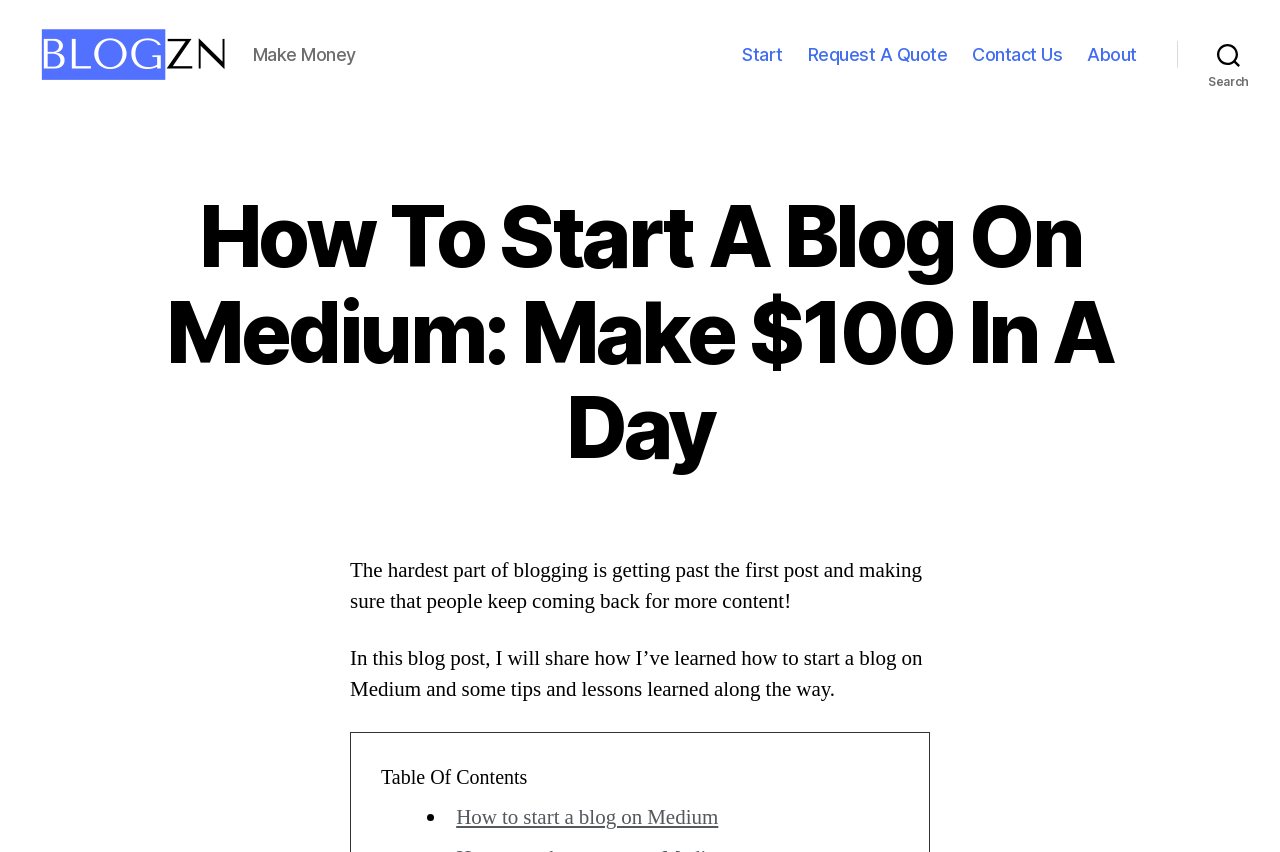Provide the bounding box coordinates of the HTML element described by the text: "Request A Quote".

[0.631, 0.051, 0.74, 0.077]